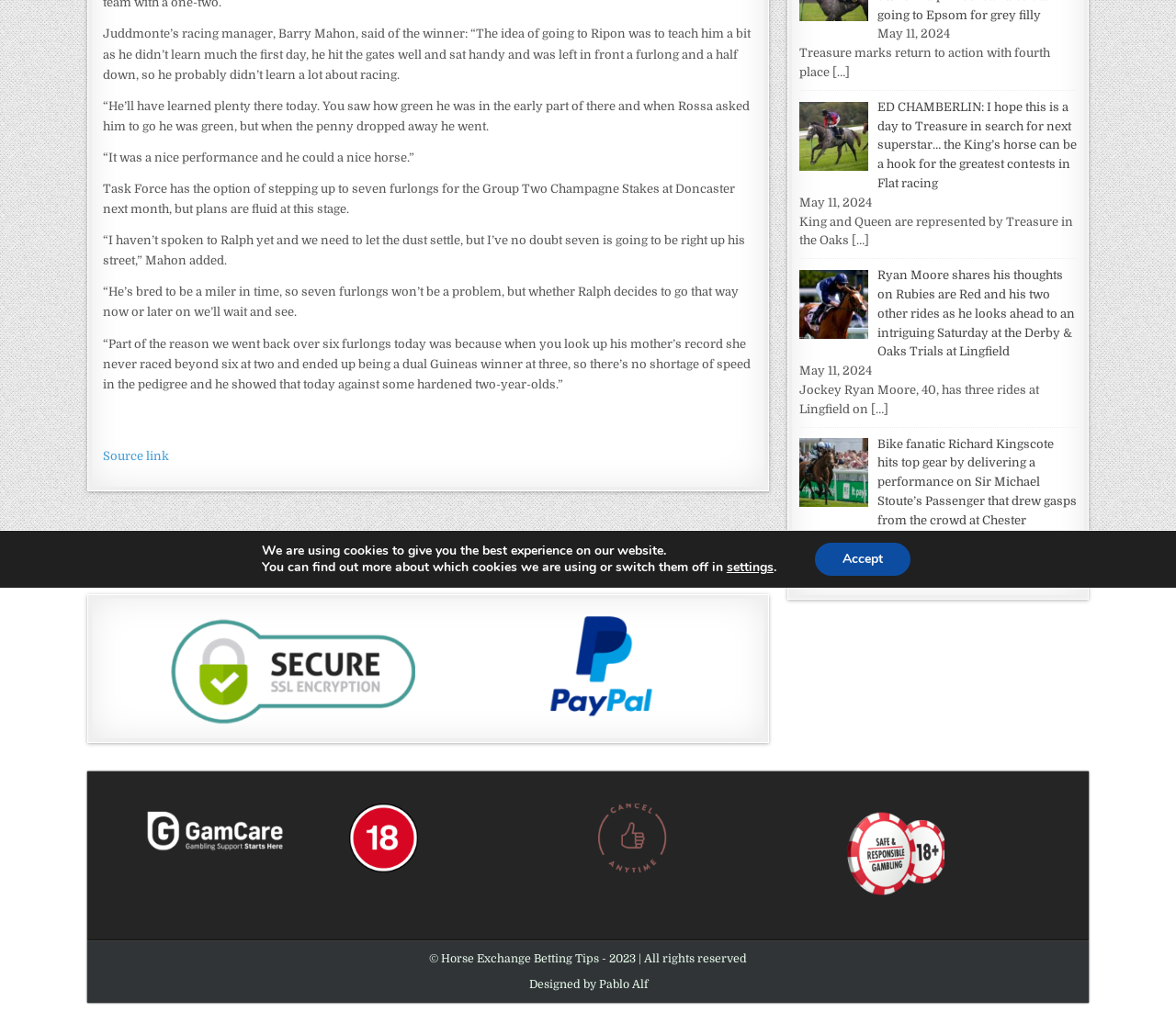Please provide the bounding box coordinates for the UI element as described: "settings". The coordinates must be four floats between 0 and 1, represented as [left, top, right, bottom].

[0.618, 0.553, 0.658, 0.569]